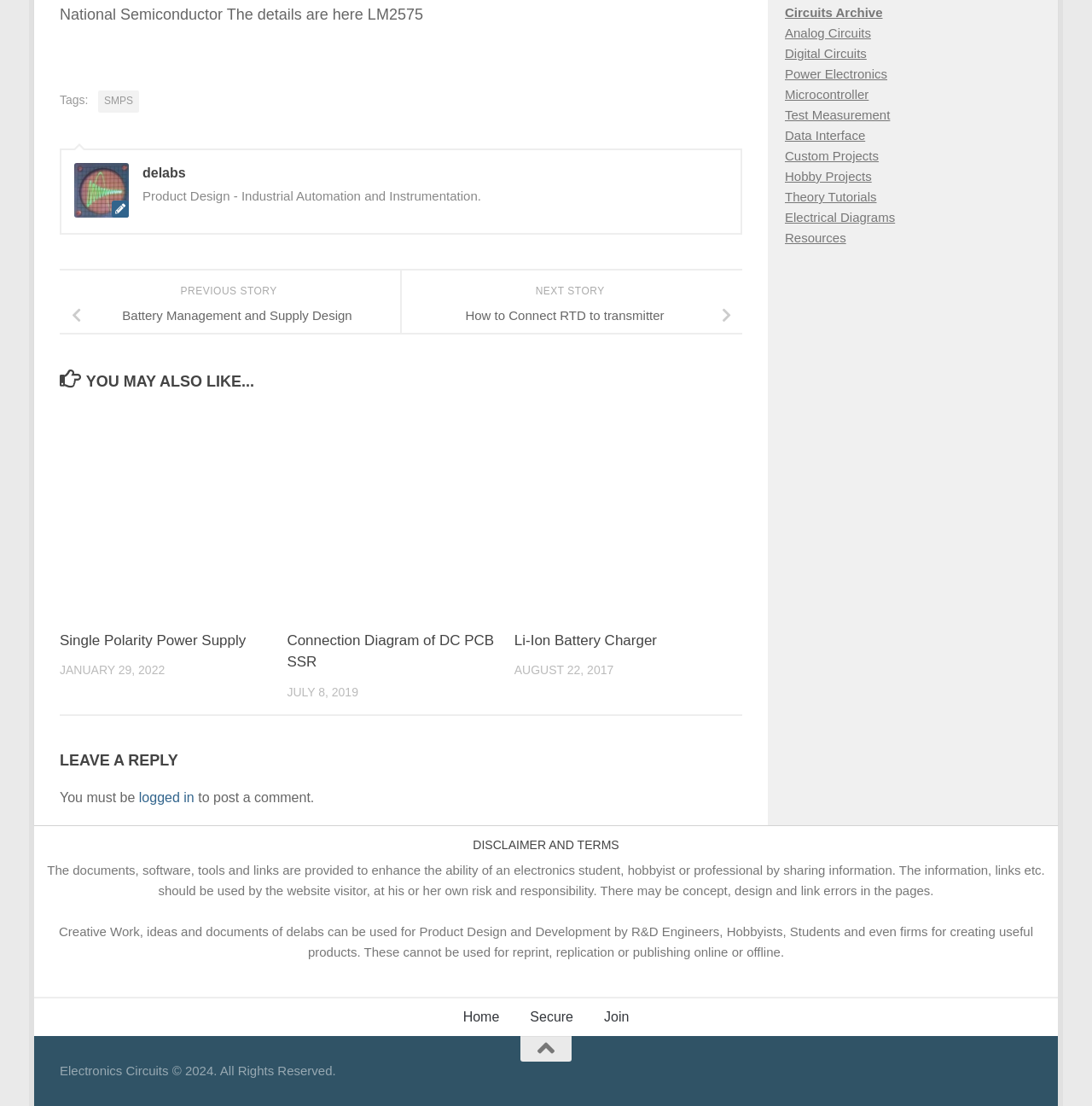Identify the bounding box coordinates of the element to click to follow this instruction: 'Read the article about 'How to Connect RTD to transmitter''. Ensure the coordinates are four float values between 0 and 1, provided as [left, top, right, bottom].

[0.367, 0.272, 0.68, 0.298]